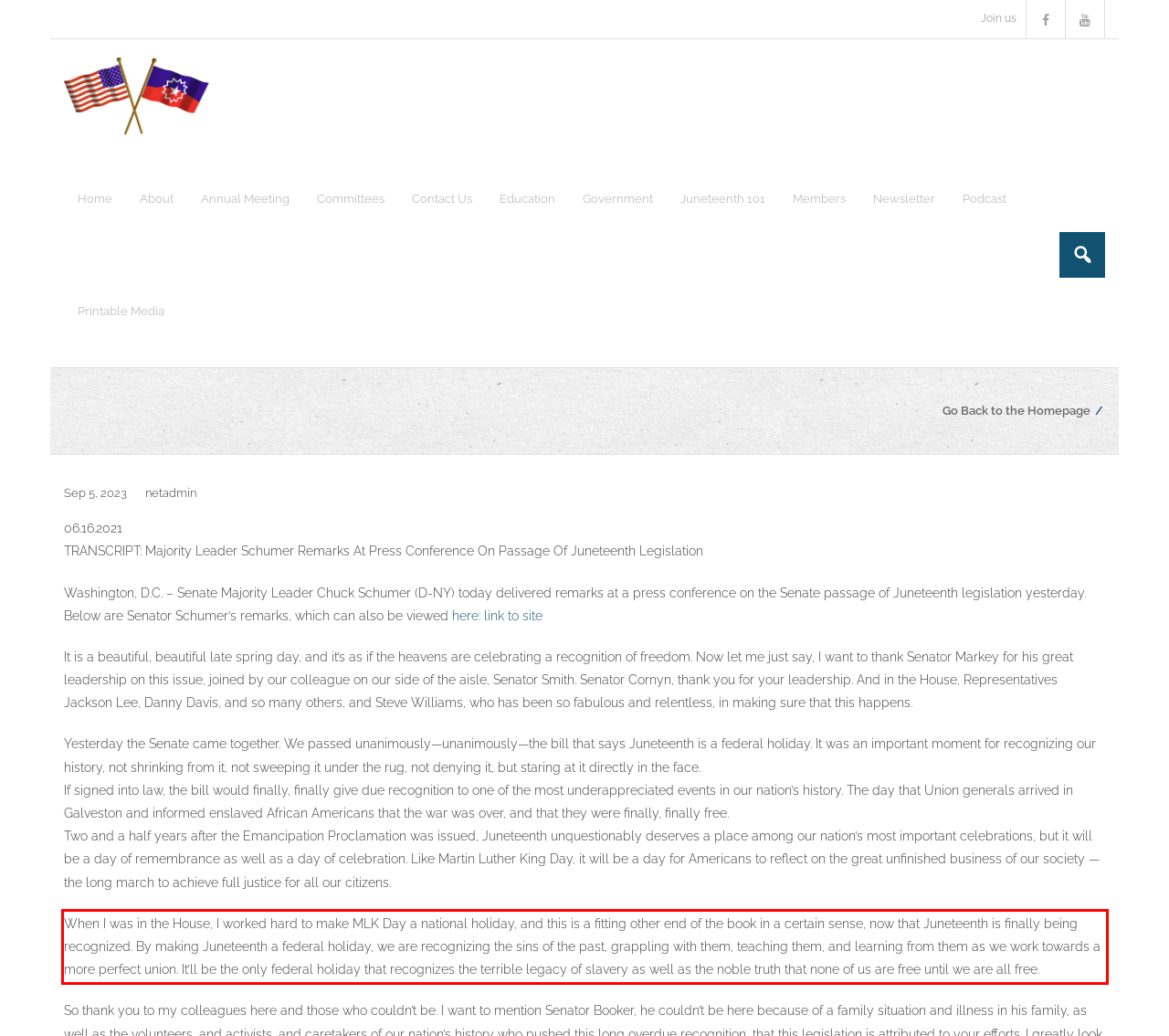Given a screenshot of a webpage containing a red bounding box, perform OCR on the text within this red bounding box and provide the text content.

When I was in the House, I worked hard to make MLK Day a national holiday, and this is a fitting other end of the book in a certain sense, now that Juneteenth is finally being recognized. By making Juneteenth a federal holiday, we are recognizing the sins of the past, grappling with them, teaching them, and learning from them as we work towards a more perfect union. It’ll be the only federal holiday that recognizes the terrible legacy of slavery as well as the noble truth that none of us are free until we are all free.